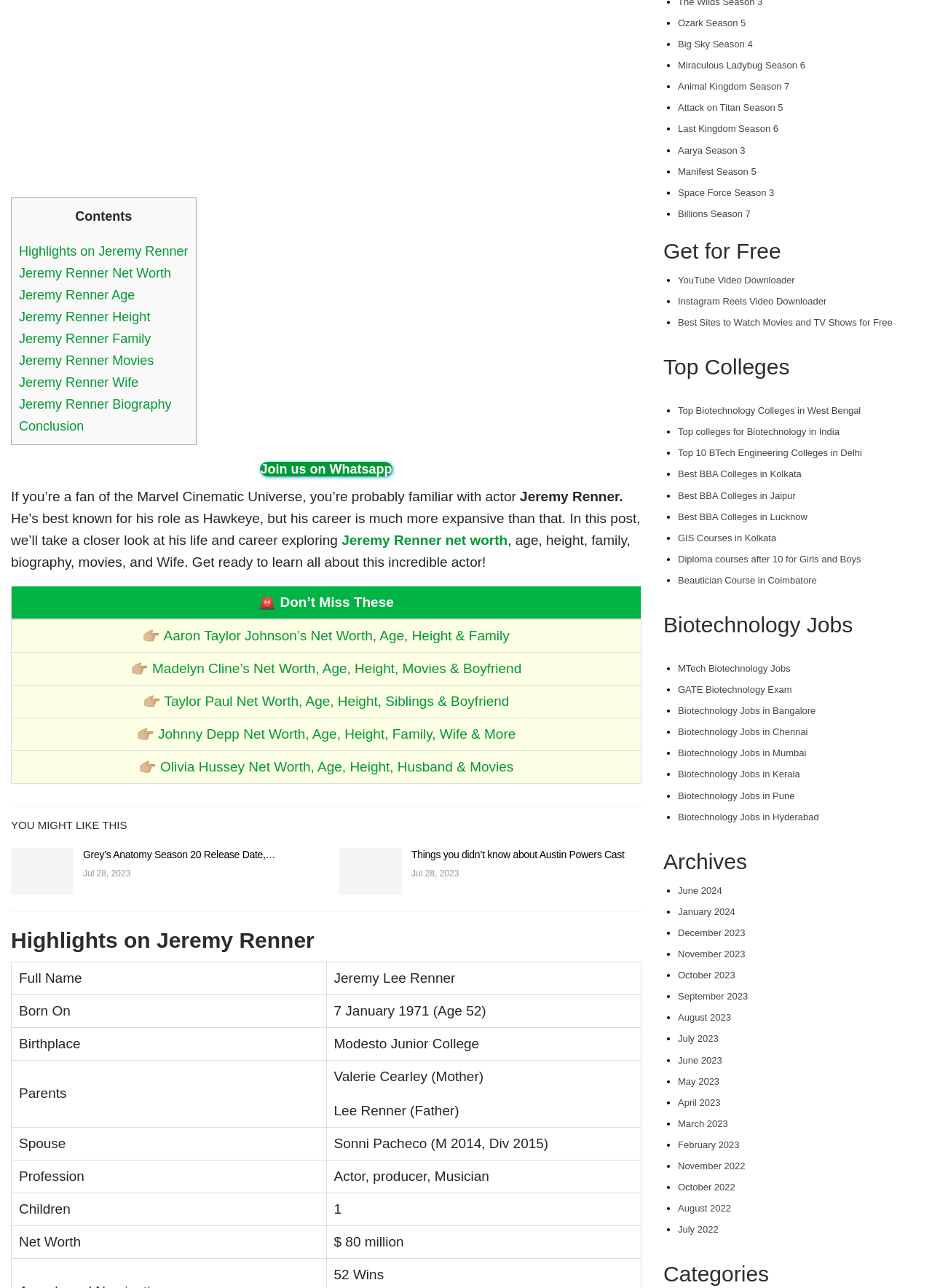How many rows are in the table with the header 'Highlights on Jeremy Renner'?
Please provide a comprehensive answer based on the visual information in the image.

The table with the header 'Highlights on Jeremy Renner' contains 9 rows, each with a different header and value describing Jeremy Renner's life and career.